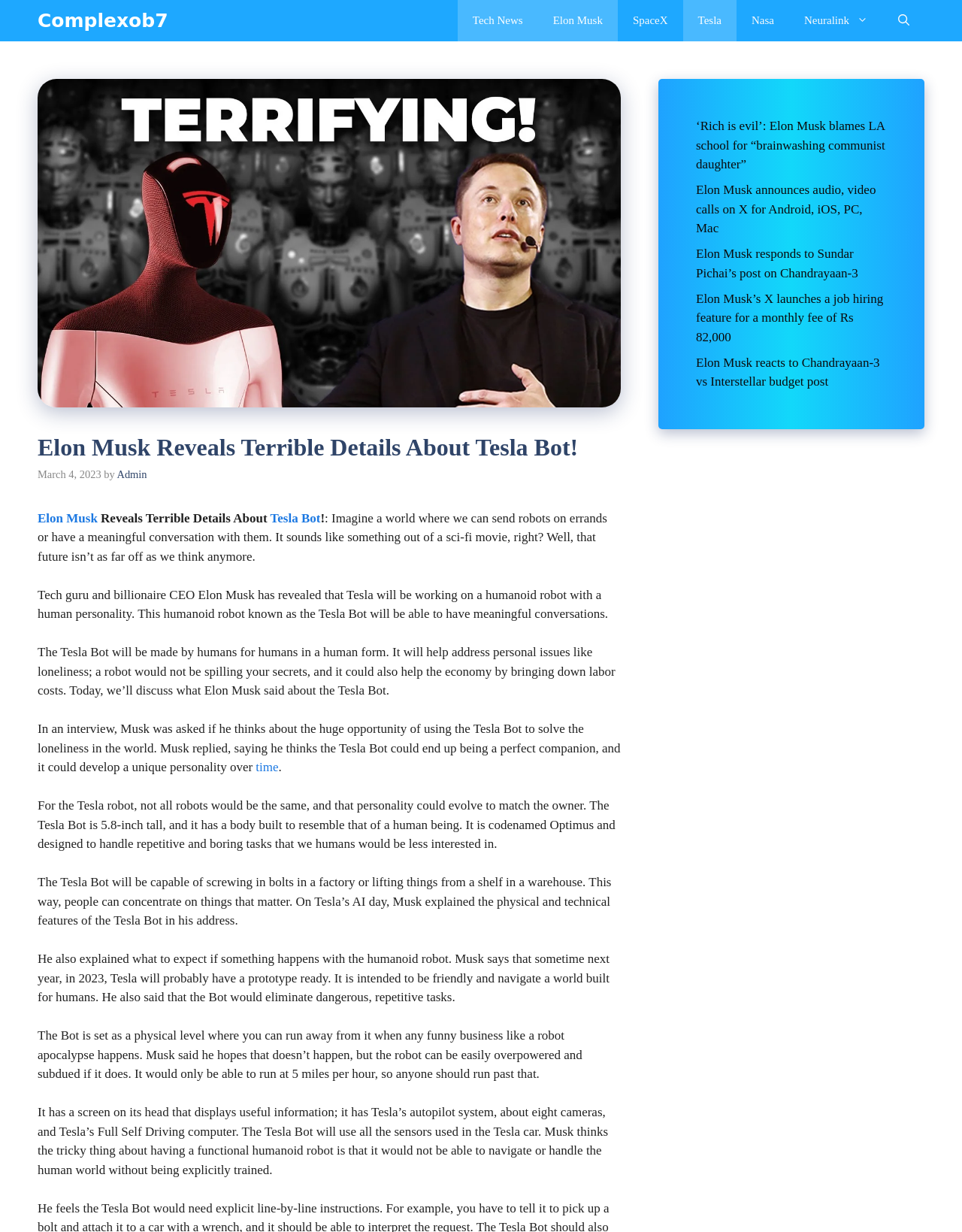Identify the first-level heading on the webpage and generate its text content.

Elon Musk Reveals Terrible Details About Tesla Bot!